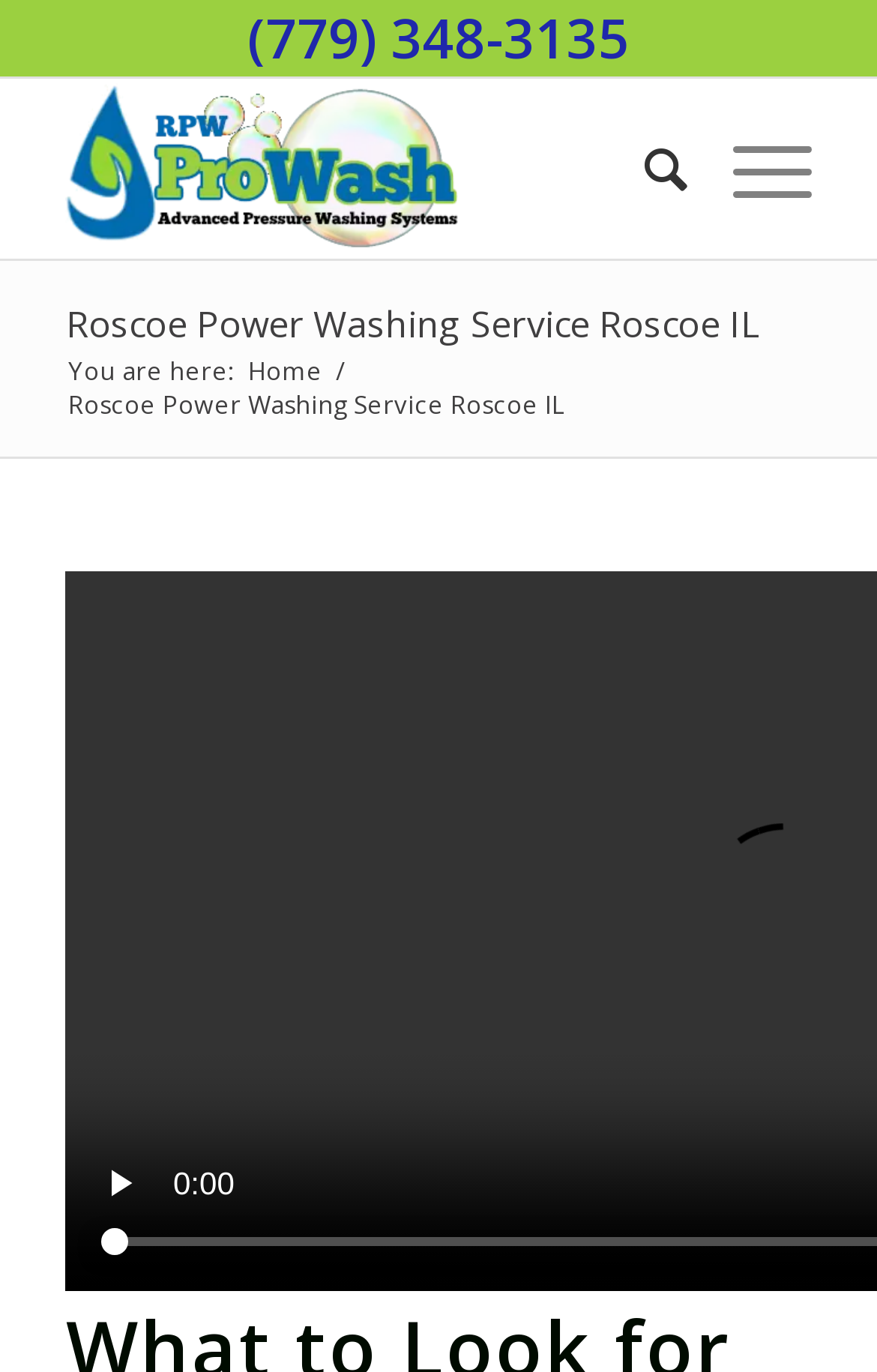How many menu items are there?
Please give a well-detailed answer to the question.

I found the menu items by looking at the top section of the webpage, where I saw two link elements with the text 'Search' and 'Menu'.